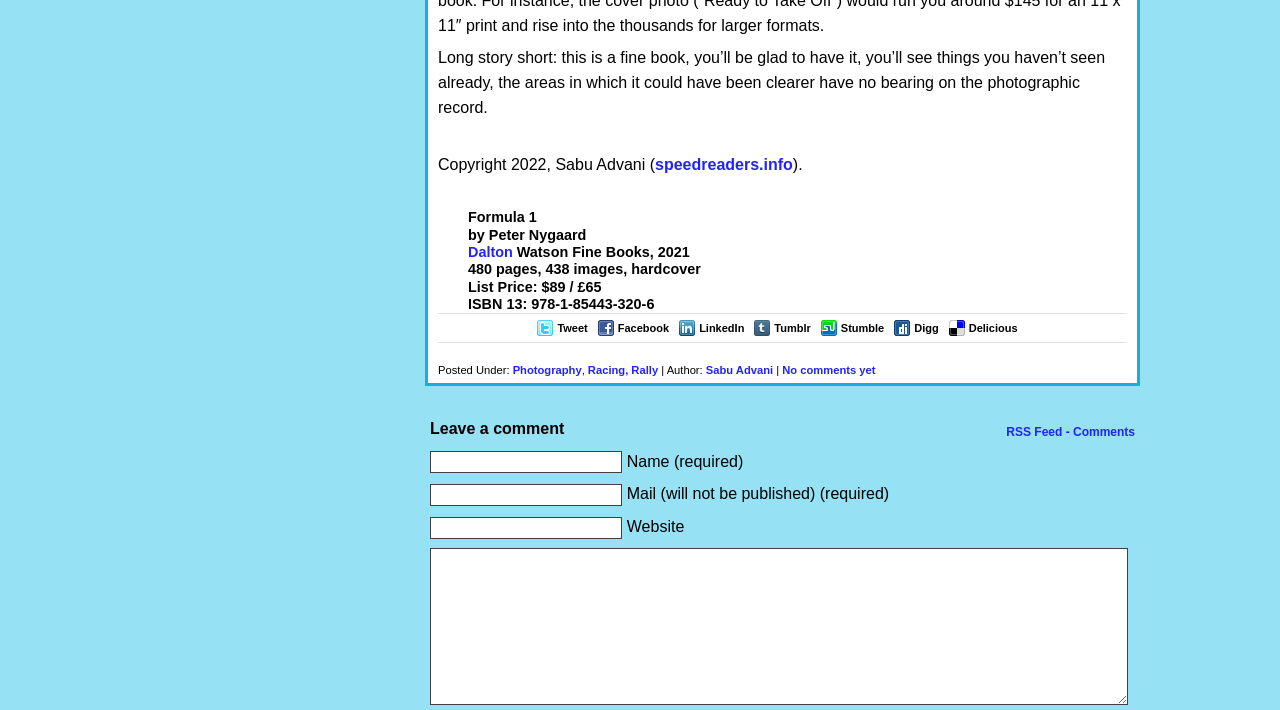Please locate the bounding box coordinates of the element that should be clicked to complete the given instruction: "Click on the 'Photography' category".

[0.401, 0.513, 0.454, 0.53]